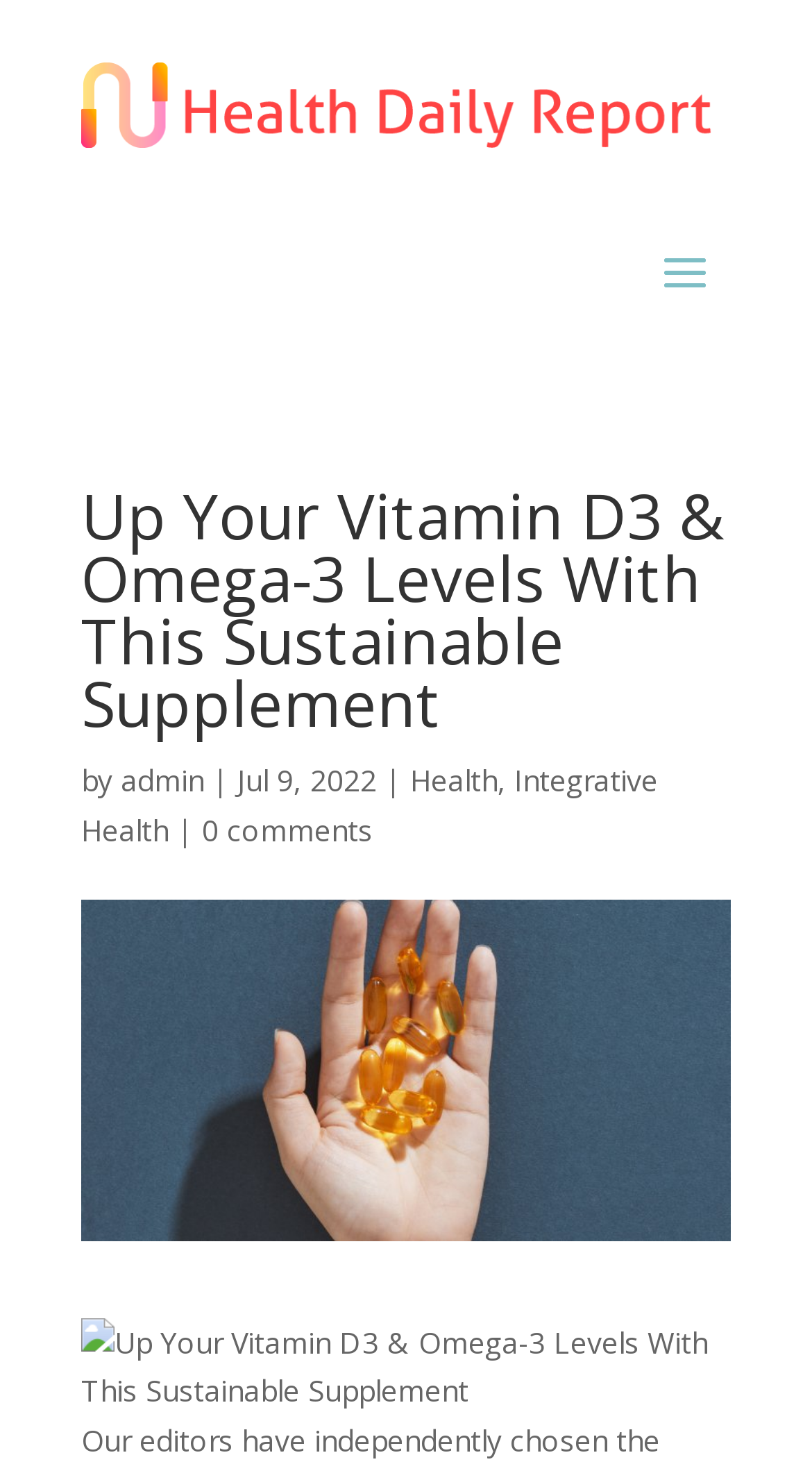What is the date of the article?
Using the image as a reference, give an elaborate response to the question.

The date of the article can be found by looking at the text next to the author's name, which is 'Jul 9, 2022'.